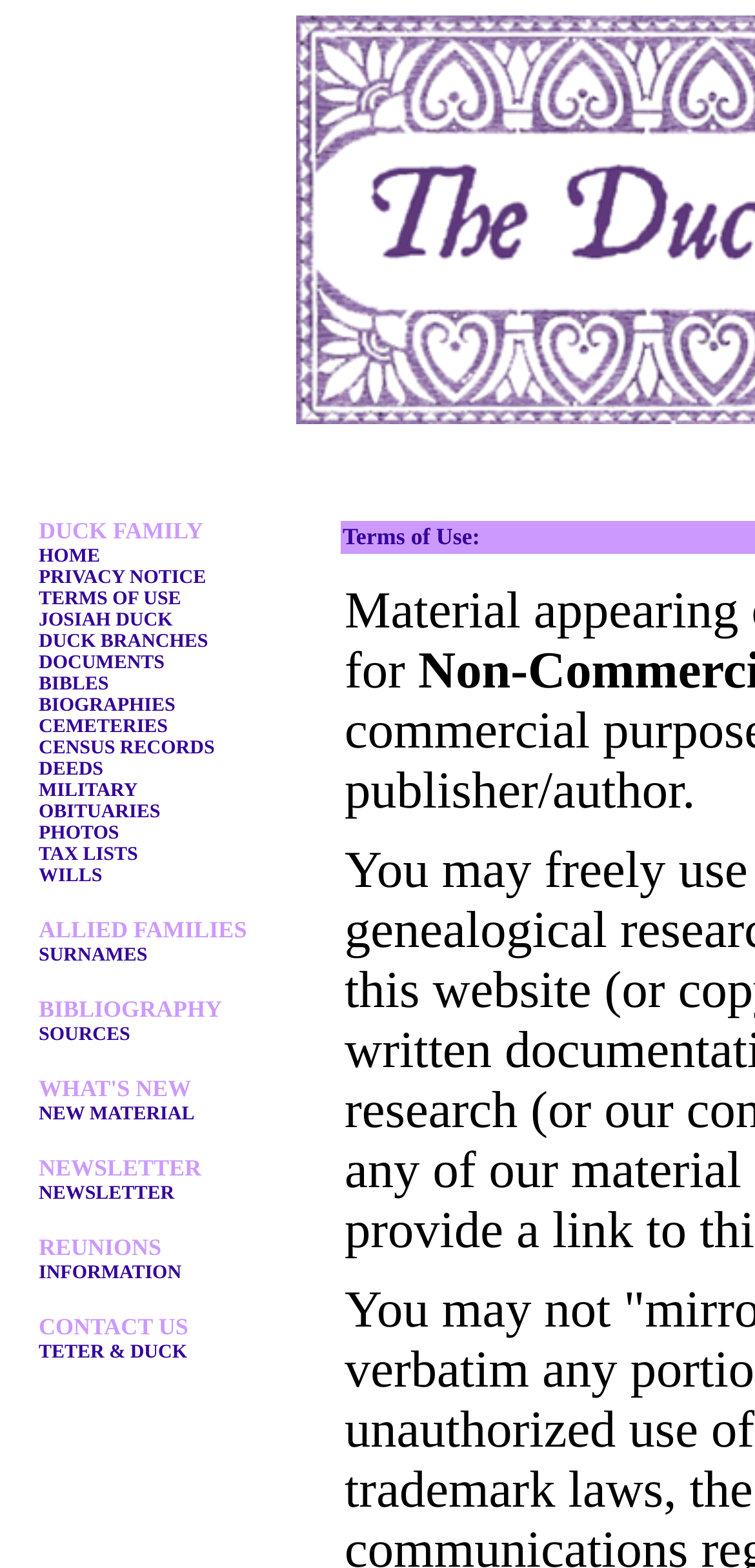Point out the bounding box coordinates of the section to click in order to follow this instruction: "View Health and Wellness for Kids category".

None